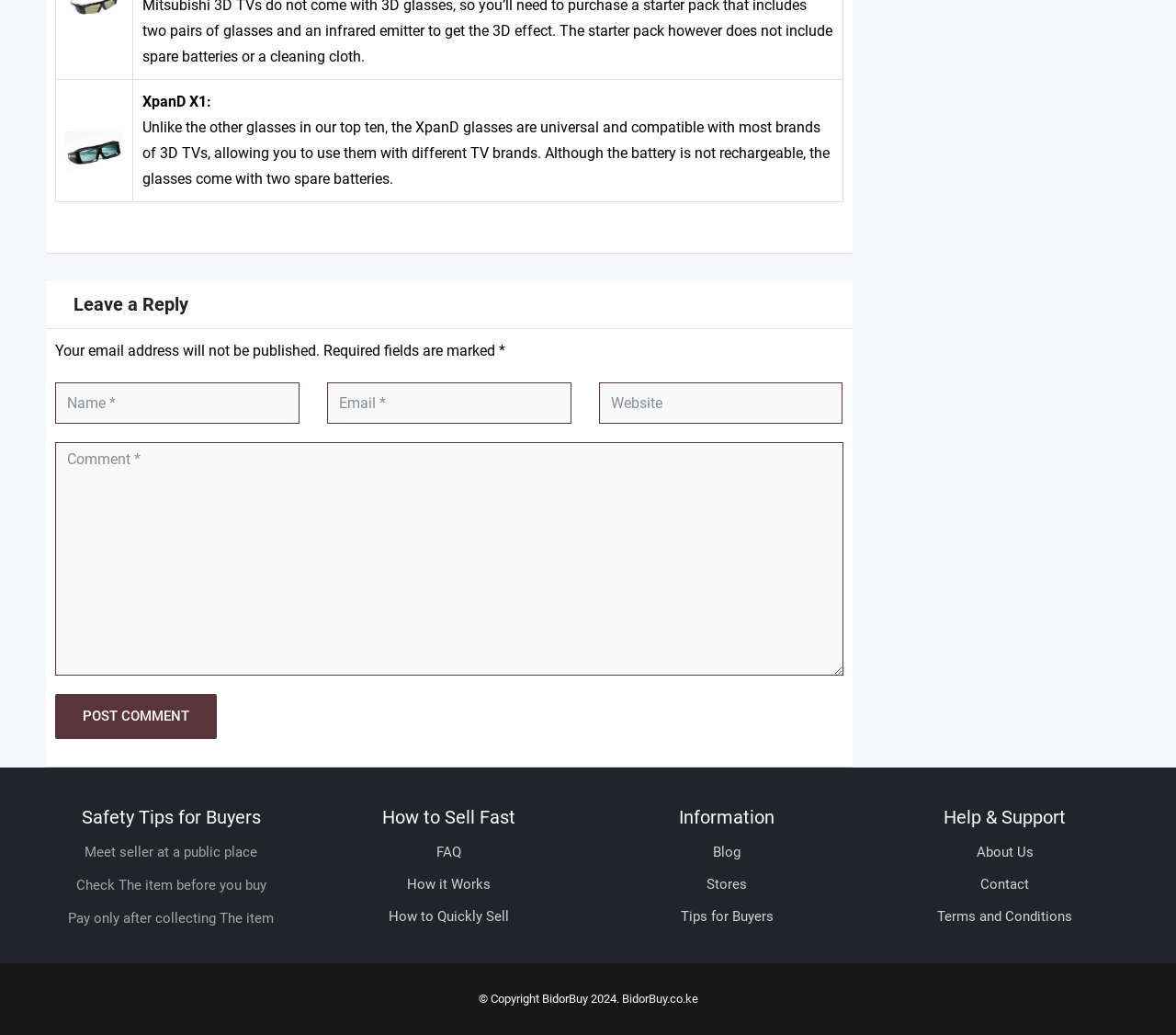Identify the bounding box coordinates for the UI element described as follows: A creation of BlackSun Design. Use the format (top-left x, top-left y, bottom-right x, bottom-right y) and ensure all values are floating point numbers between 0 and 1.

None